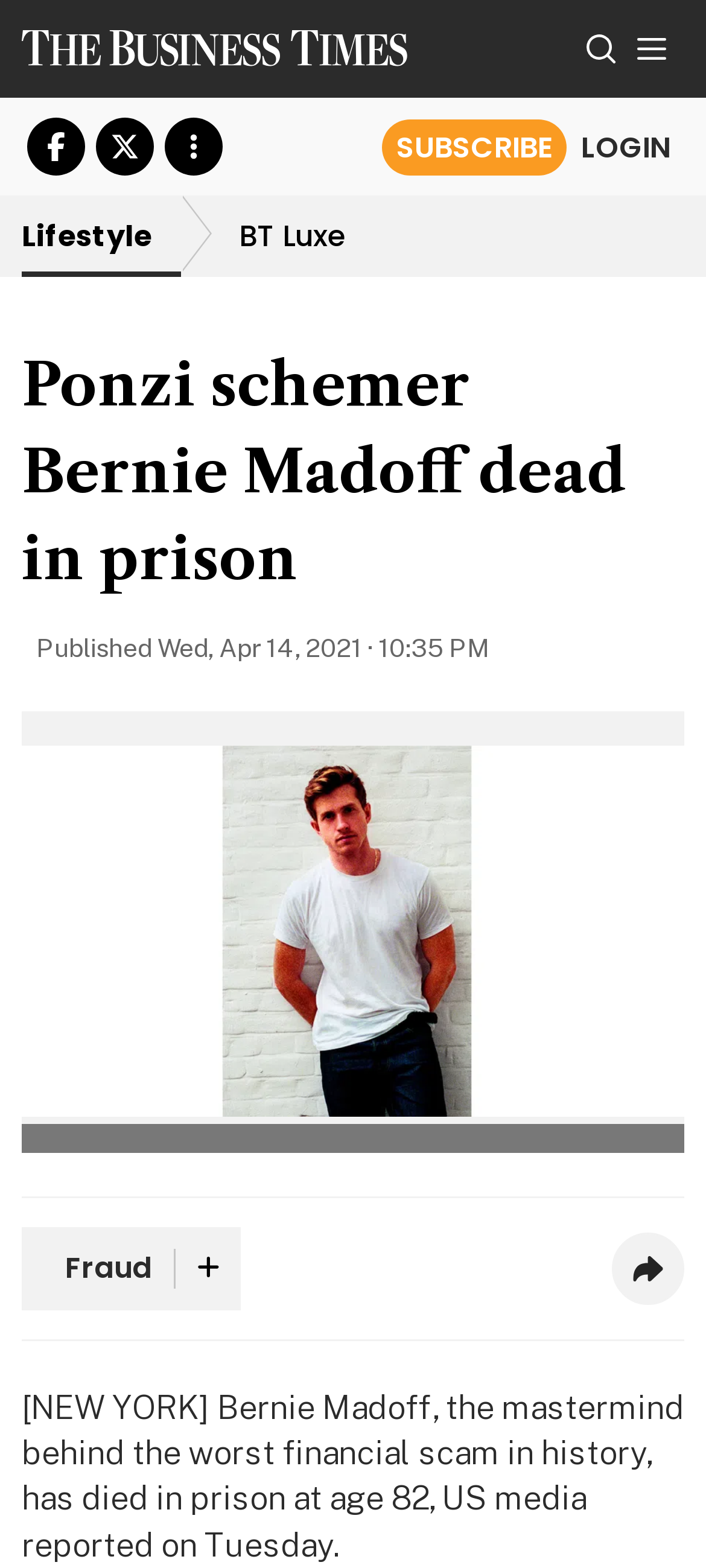Bounding box coordinates are to be given in the format (top-left x, top-left y, bottom-right x, bottom-right y). All values must be floating point numbers between 0 and 1. Provide the bounding box coordinate for the UI element described as: aria-label="Toggle side menu"

[0.877, 0.01, 0.969, 0.052]